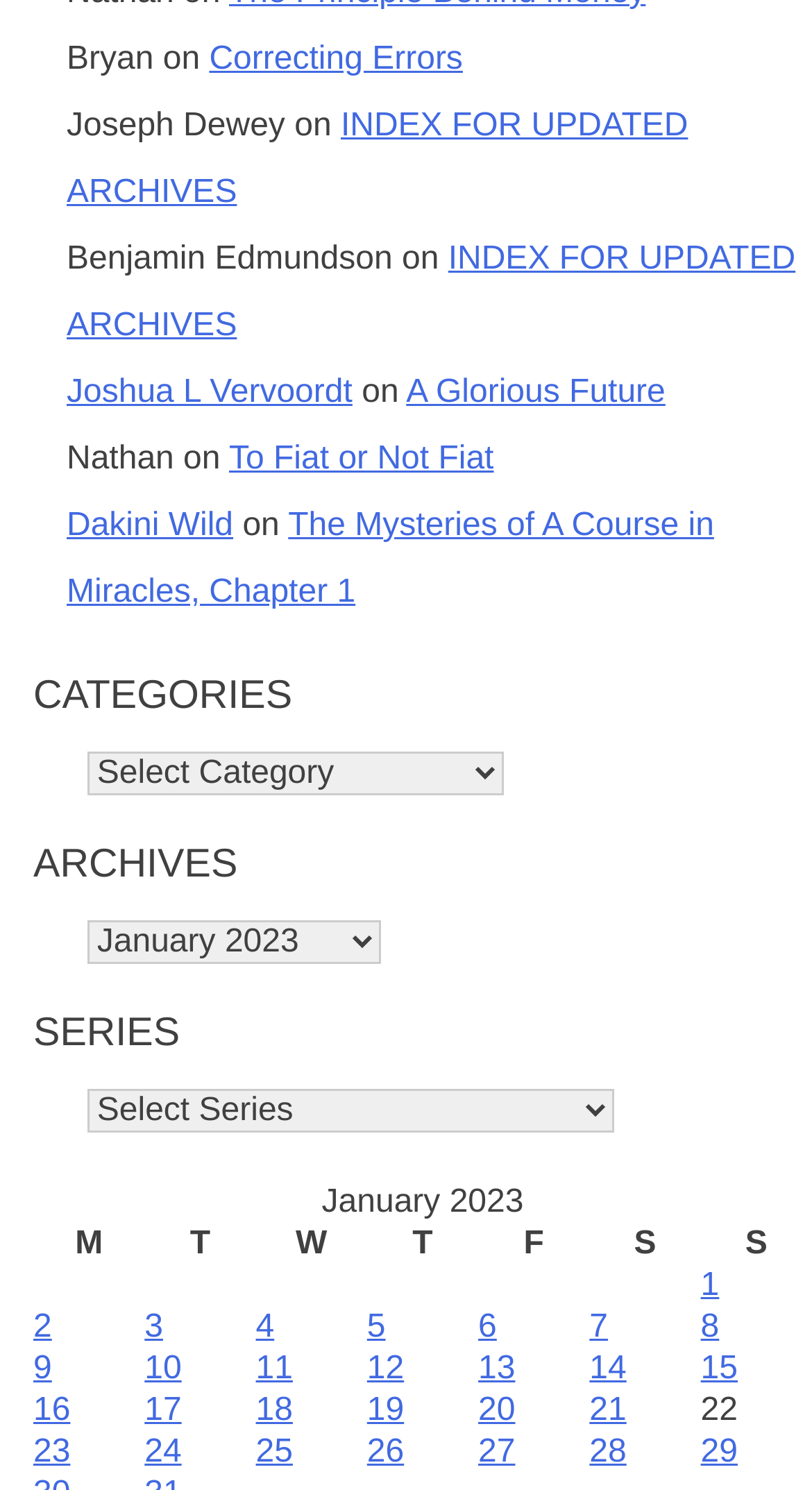Provide the bounding box coordinates of the section that needs to be clicked to accomplish the following instruction: "Explore 'The Mysteries of A Course in Miracles, Chapter 1'."

[0.082, 0.341, 0.879, 0.409]